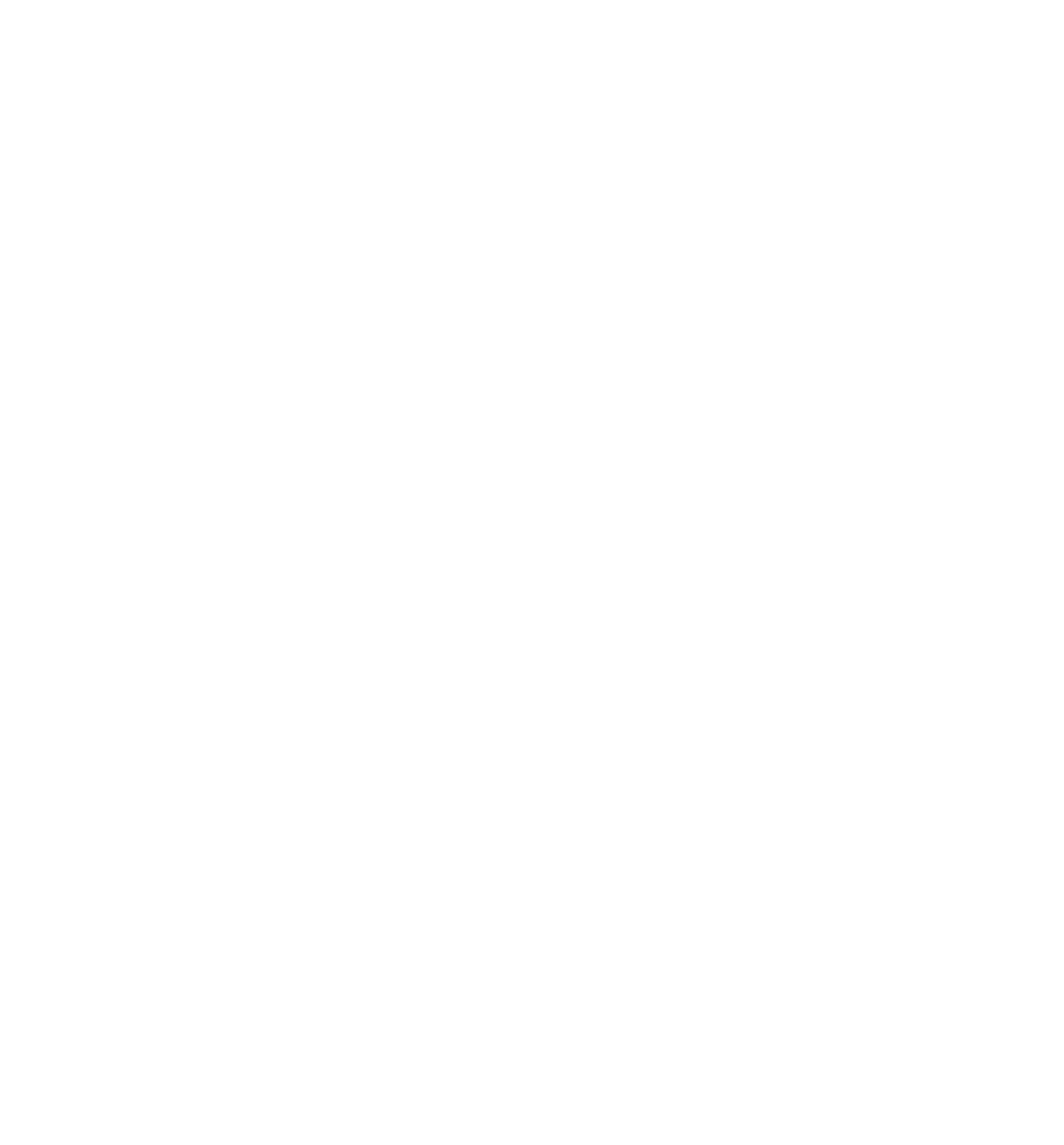Highlight the bounding box of the UI element that corresponds to this description: "Home".

None